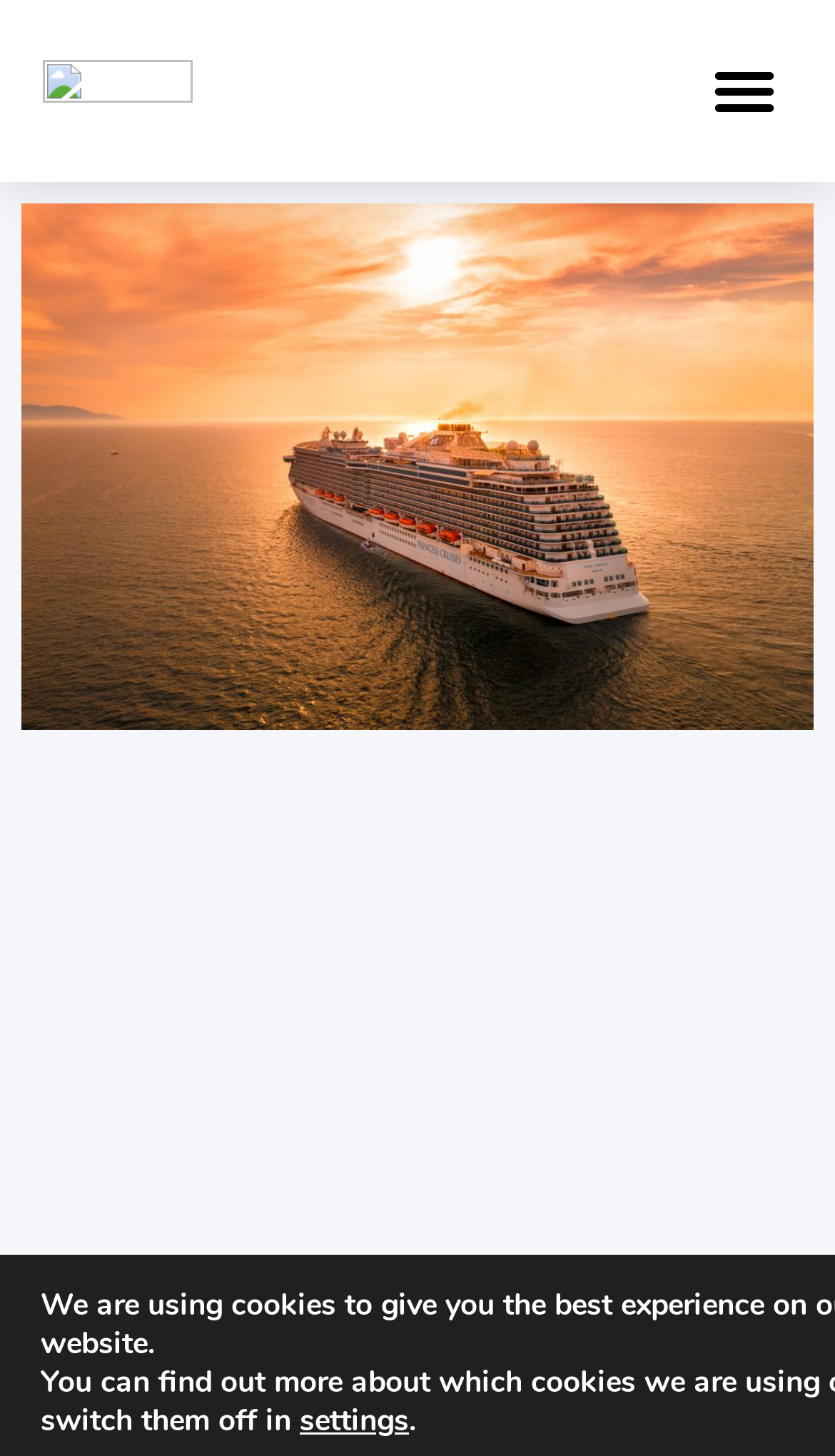Identify the bounding box coordinates for the UI element that matches this description: "aria-label="Advertisement" name="aswift_1" title="Advertisement"".

[0.0, 0.532, 1.0, 0.923]